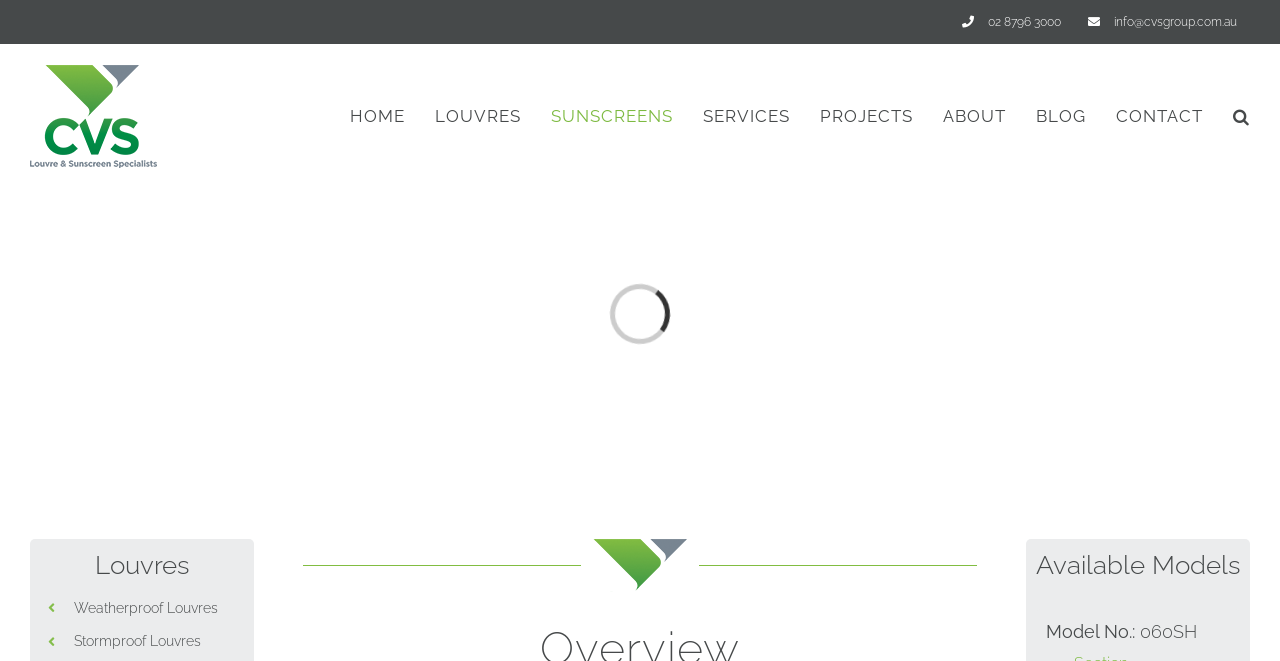Identify and provide the bounding box coordinates of the UI element described: "alt="CVS Equipment Logo"". The coordinates should be formatted as [left, top, right, bottom], with each number being a float between 0 and 1.

[0.023, 0.098, 0.123, 0.254]